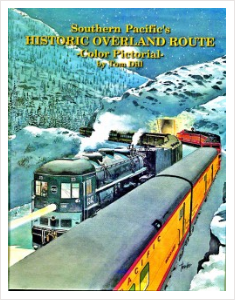Review the image closely and give a comprehensive answer to the question: What is the significance of the title's styling?

The caption notes that the title is styled in bold letters, prominently displayed at the top, which suggests that the title's styling is intended to emphasize the historical significance of the Southern Pacific's overland routes.